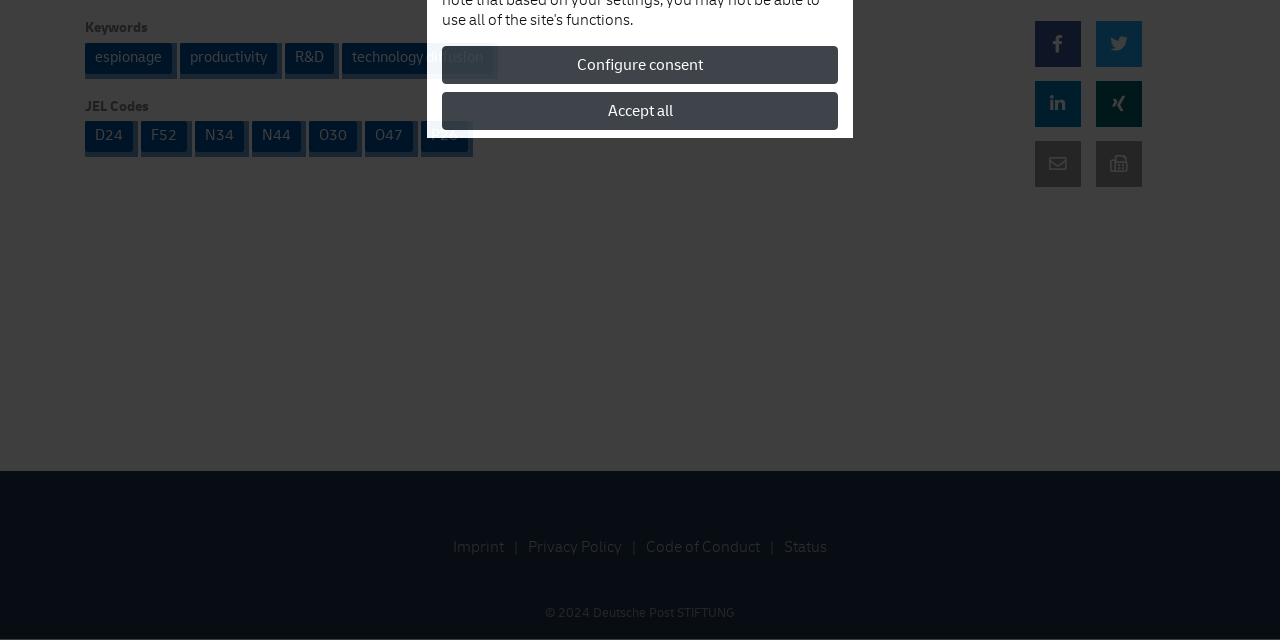Please specify the bounding box coordinates in the format (top-left x, top-left y, bottom-right x, bottom-right y), with all values as floating point numbers between 0 and 1. Identify the bounding box of the UI element described by: Code of Conduct

[0.505, 0.842, 0.594, 0.87]